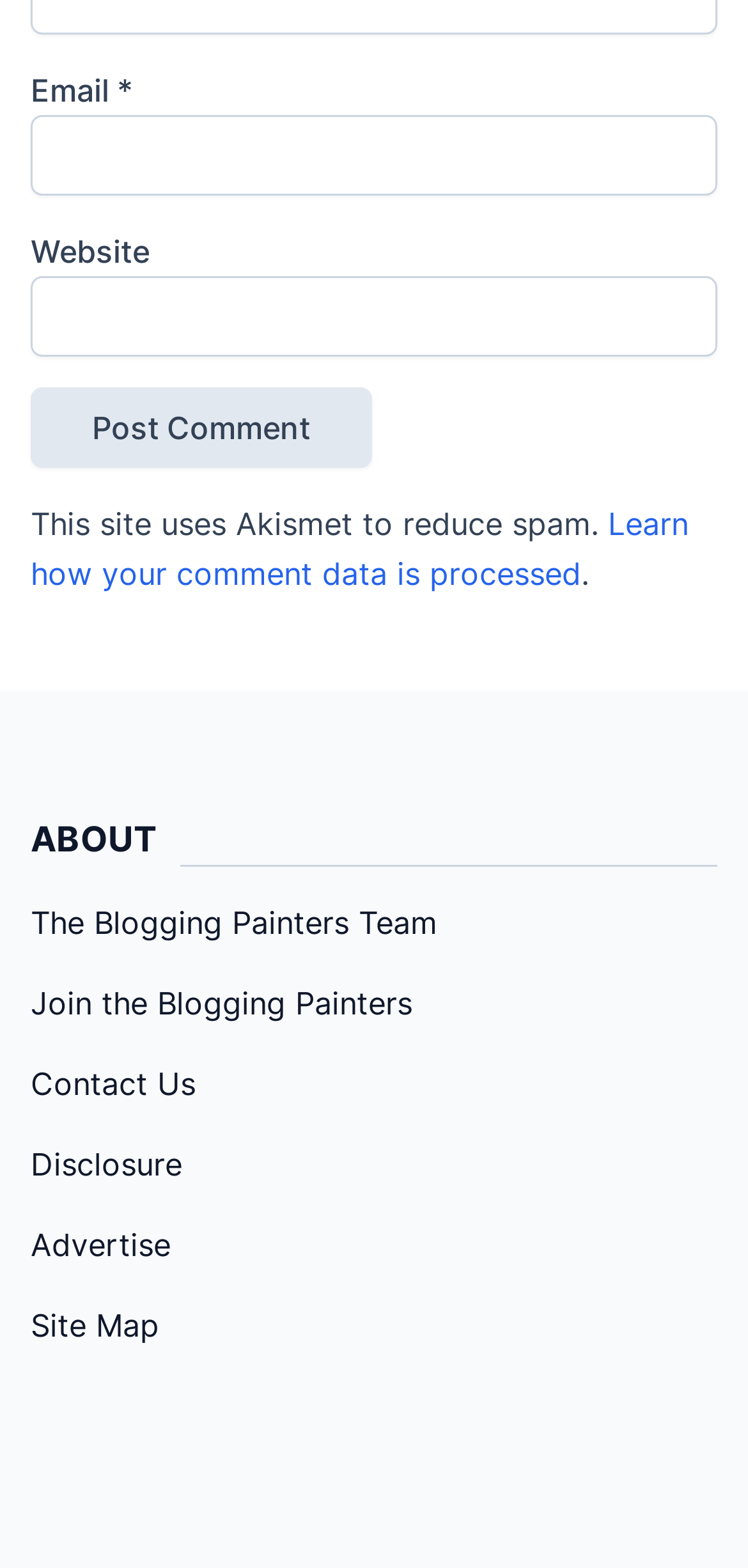How many links are there in the 'ABOUT' section?
Please answer the question as detailed as possible based on the image.

The 'ABOUT' section contains links to 'The Blogging Painters Team', 'Join the Blogging Painters', 'Contact Us', 'Disclosure', and 'Advertise', totaling 5 links.